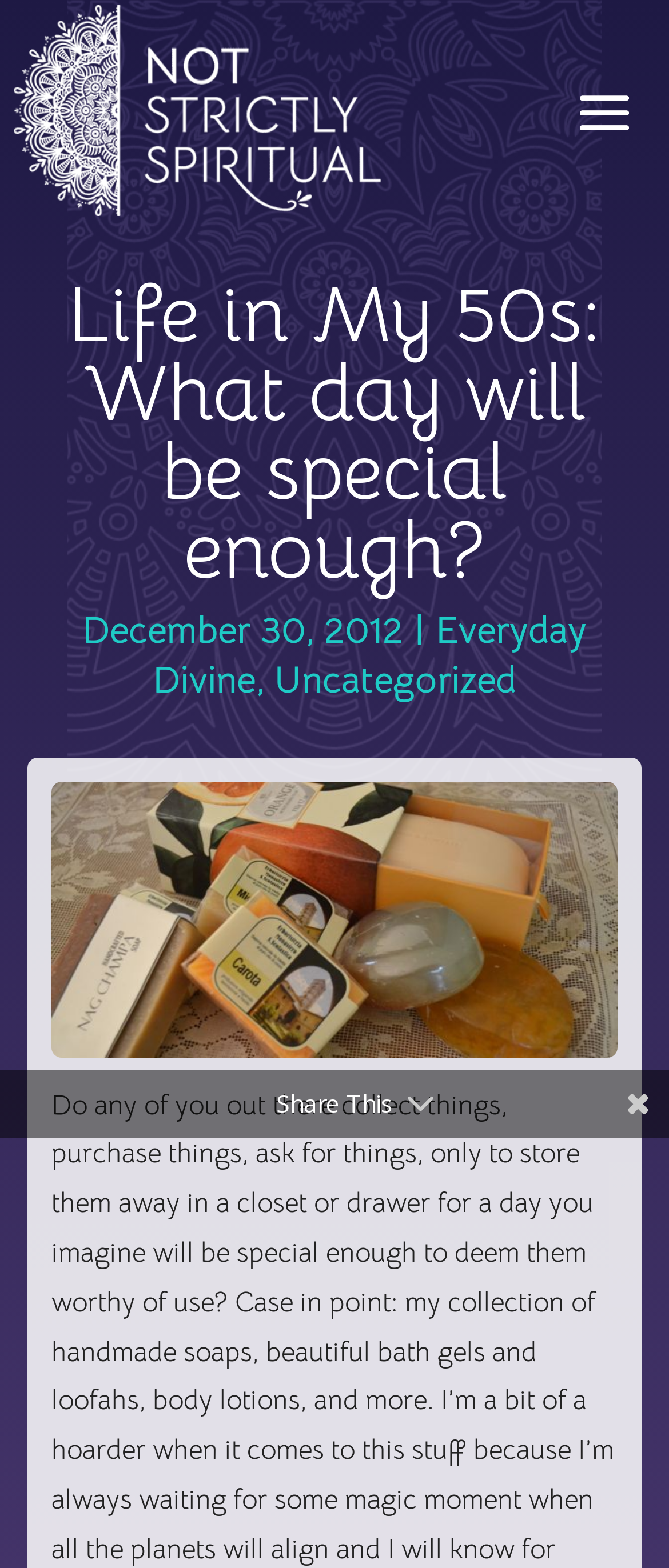Given the description "YOUR WORDS", provide the bounding box coordinates of the corresponding UI element.

None